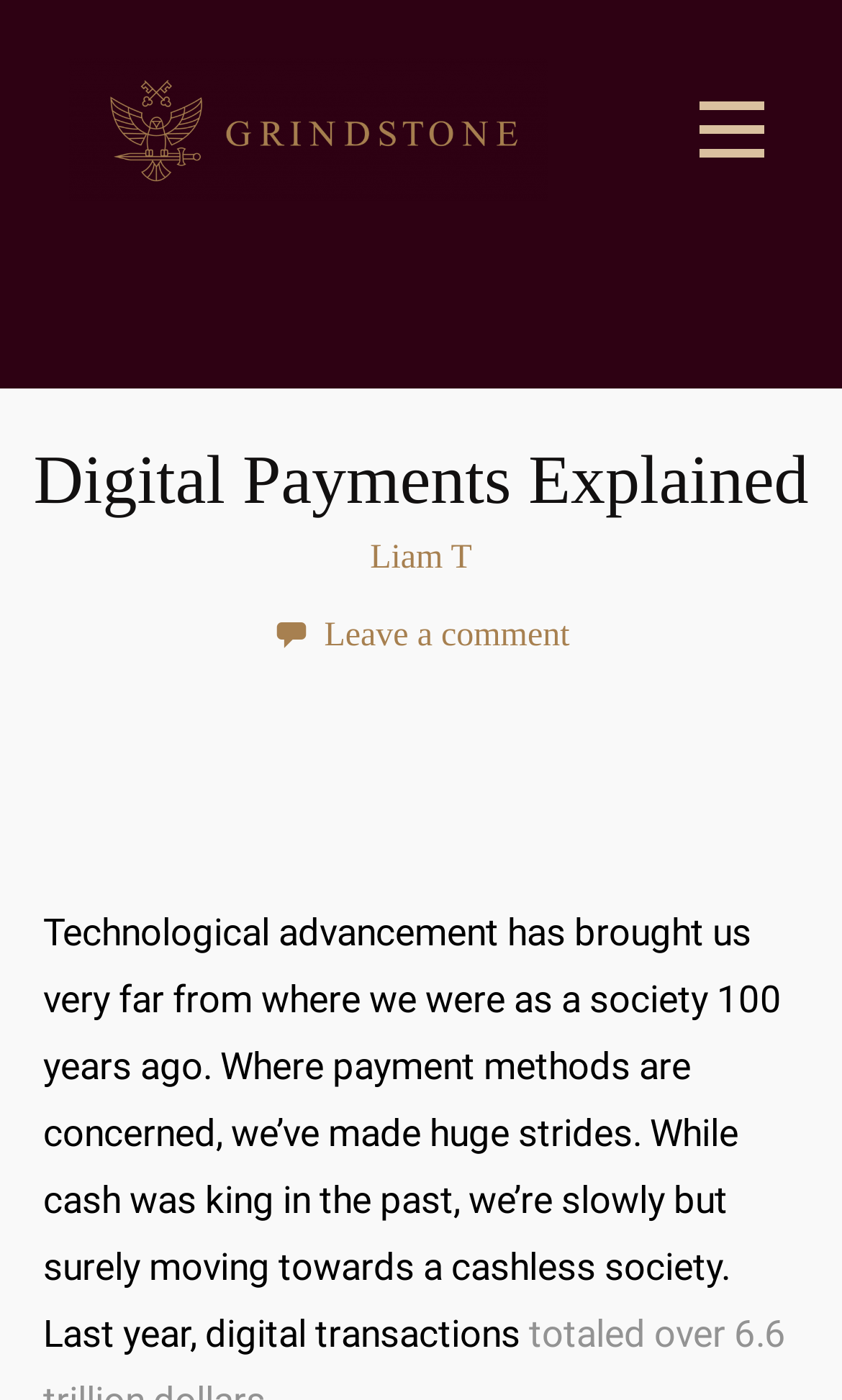What is the name of the website?
Based on the image, answer the question with as much detail as possible.

The name of the website can be found in the top-left corner of the webpage, where the logo is located. The image element with the text 'Grindstone Capital' is the logo of the website, which indicates the name of the website.